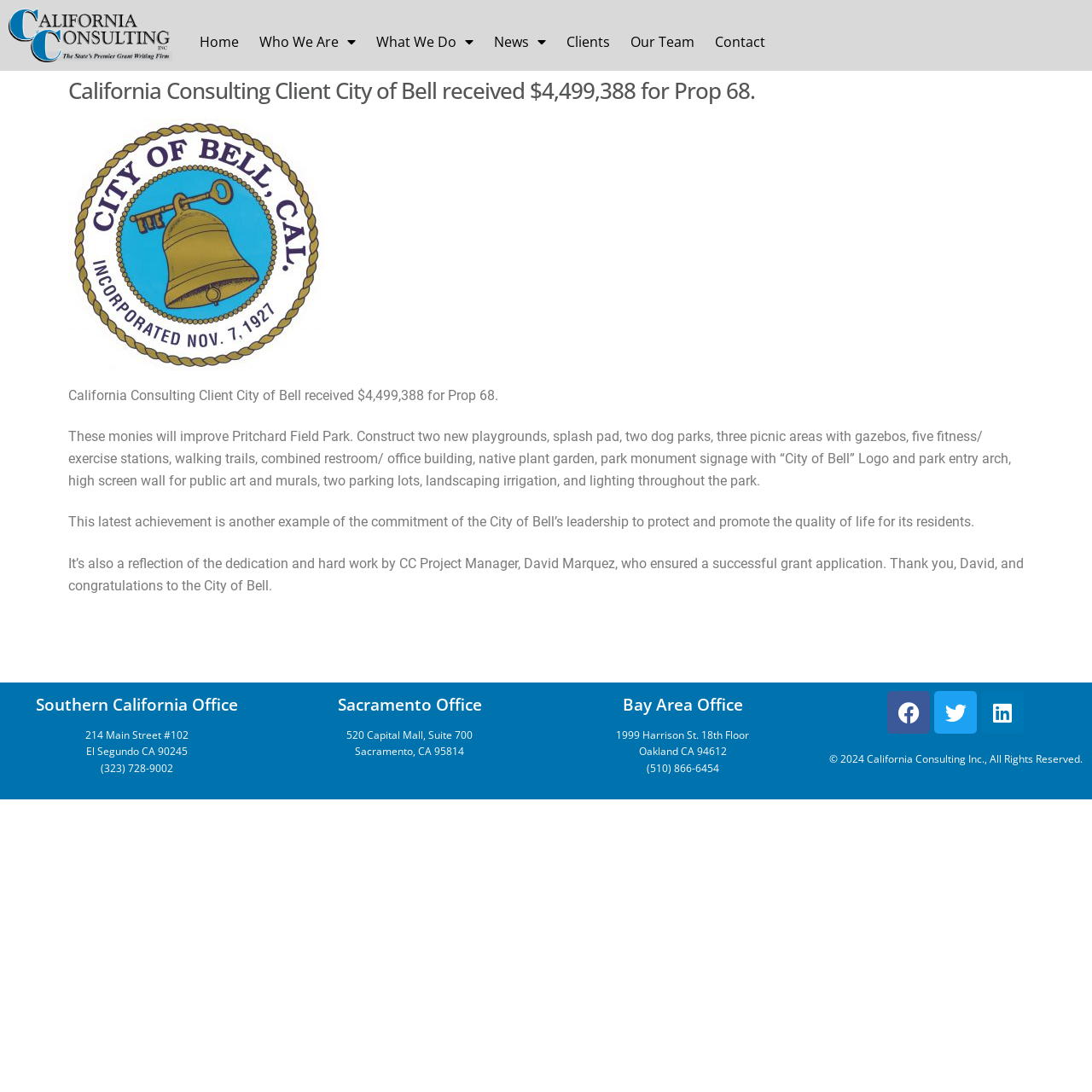Pinpoint the bounding box coordinates of the element to be clicked to execute the instruction: "Read about California Consulting Client City of Bell".

[0.062, 0.072, 0.938, 0.093]